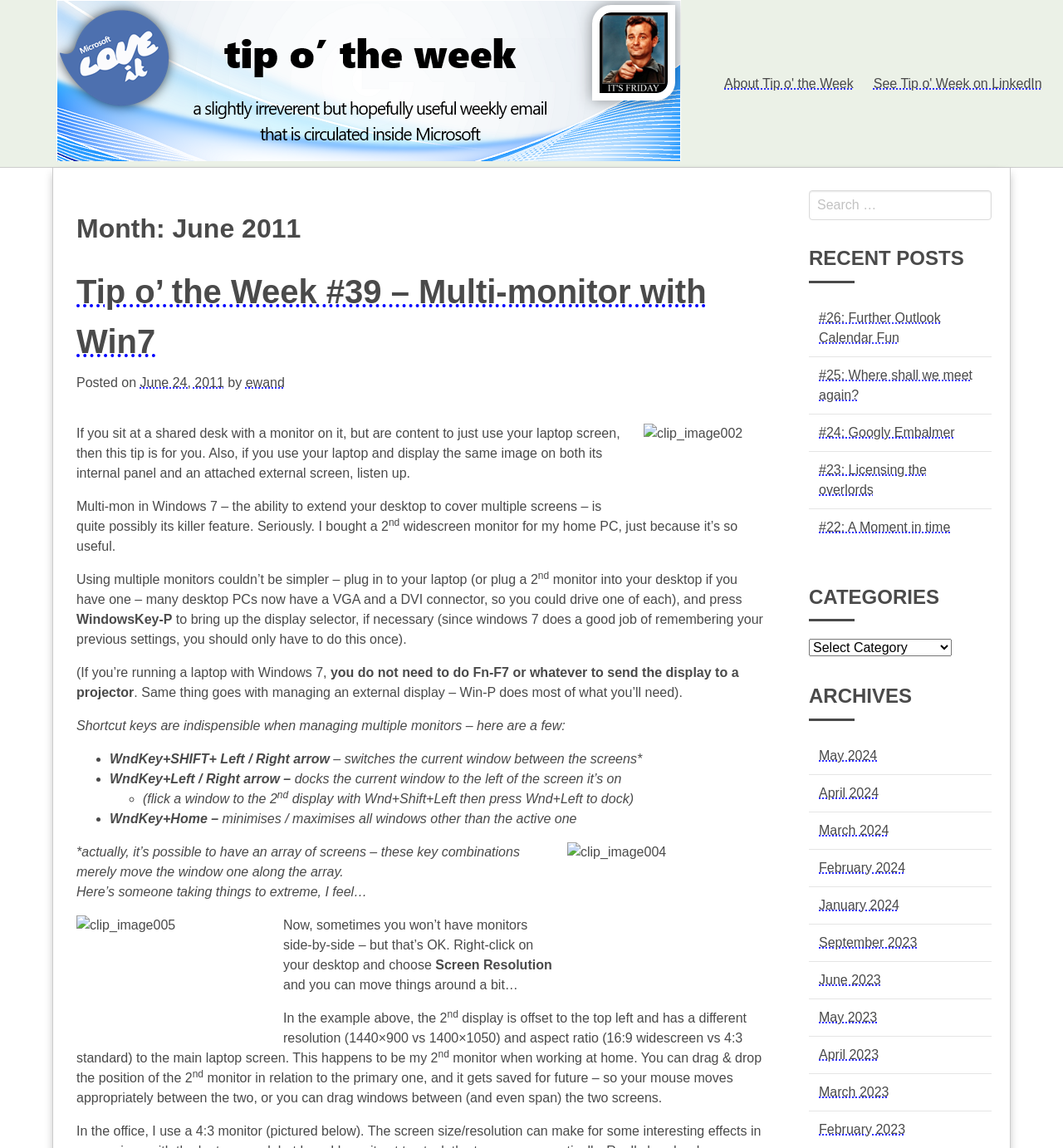Specify the bounding box coordinates of the region I need to click to perform the following instruction: "Read recent post #26". The coordinates must be four float numbers in the range of 0 to 1, i.e., [left, top, right, bottom].

[0.77, 0.27, 0.885, 0.3]